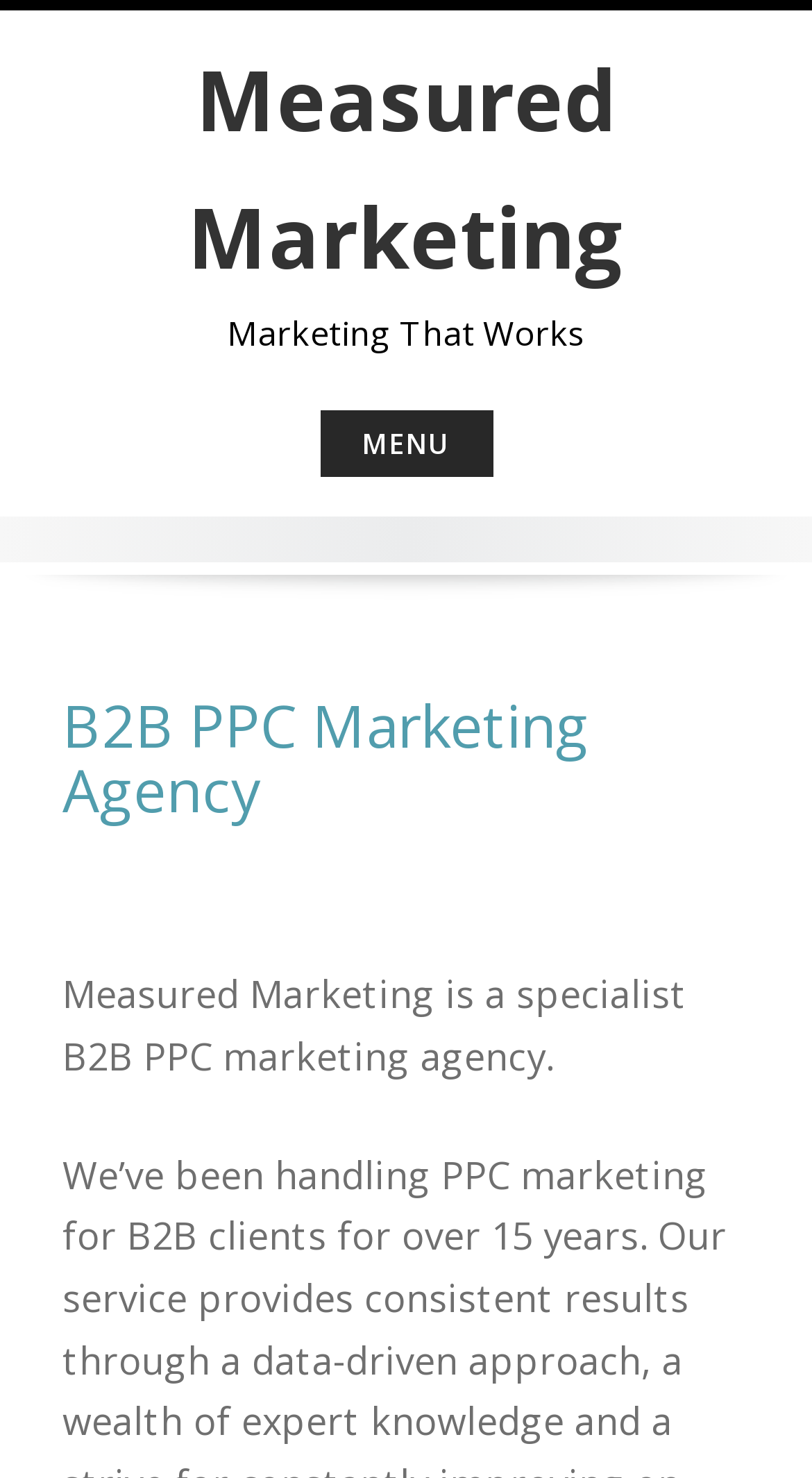By analyzing the image, answer the following question with a detailed response: What is the purpose of the agency?

I found the answer by looking at the static text element with the text 'Measured Marketing is a specialist B2B PPC marketing agency.' which is located below the heading, indicating that the purpose of the agency is to bring in new business opportunities.